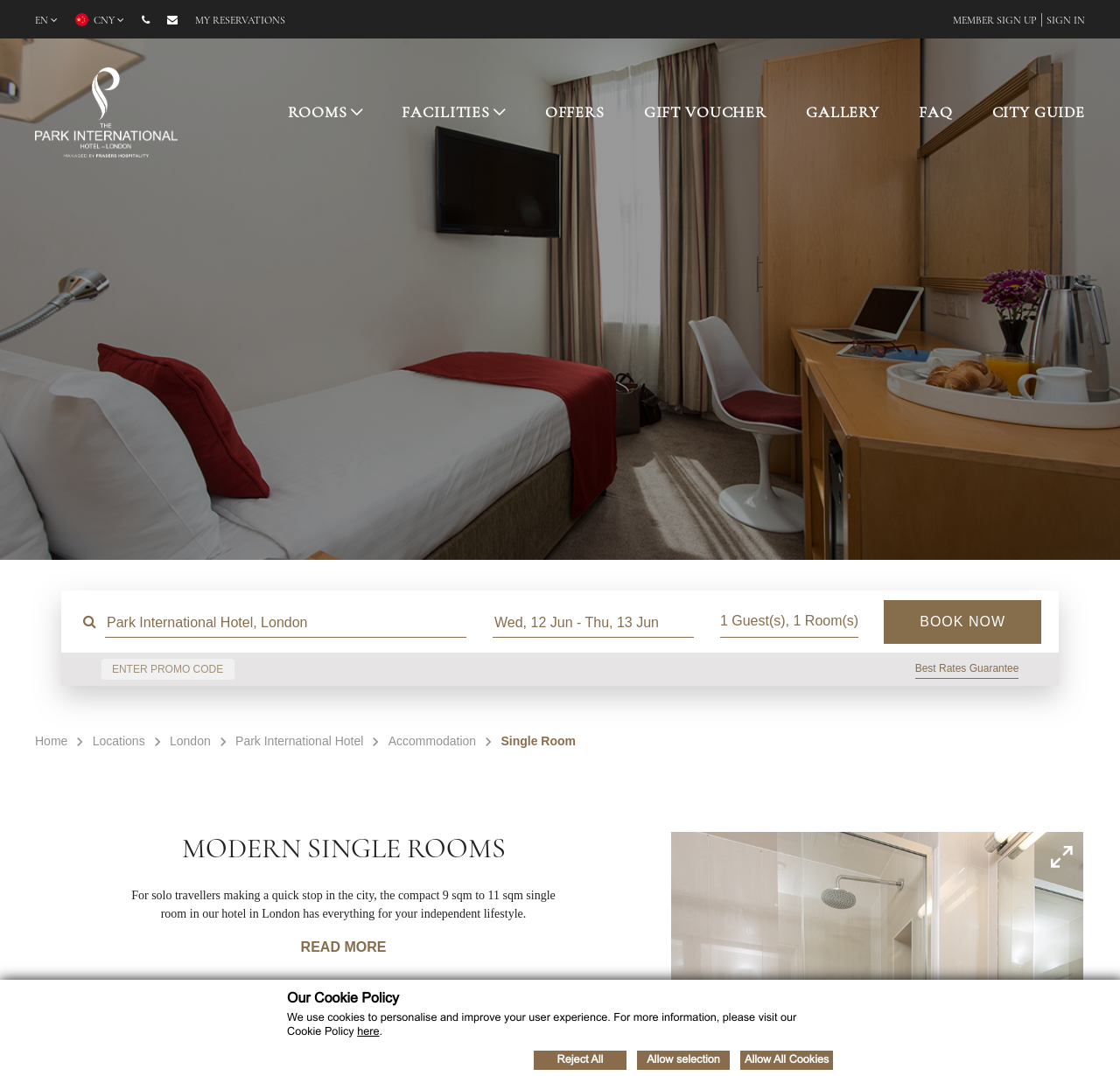Please indicate the bounding box coordinates for the clickable area to complete the following task: "Select English language". The coordinates should be specified as four float numbers between 0 and 1, i.e., [left, top, right, bottom].

[0.031, 0.013, 0.052, 0.024]